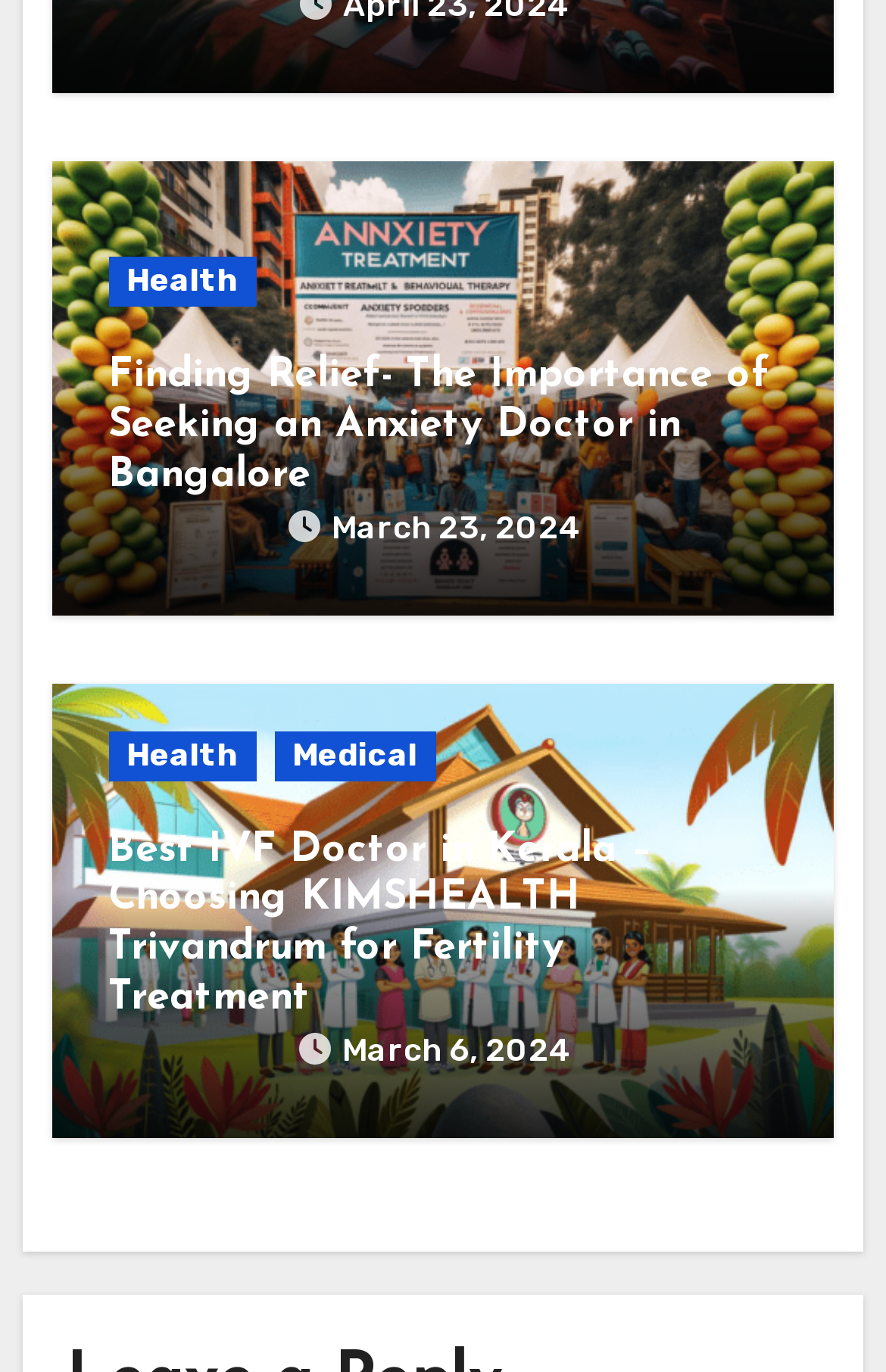Highlight the bounding box coordinates of the element that should be clicked to carry out the following instruction: "Read the article 'Finding Relief- The Importance of Seeking an Anxiety Doctor in Bangalore'". The coordinates must be given as four float numbers ranging from 0 to 1, i.e., [left, top, right, bottom].

[0.122, 0.257, 0.878, 0.365]